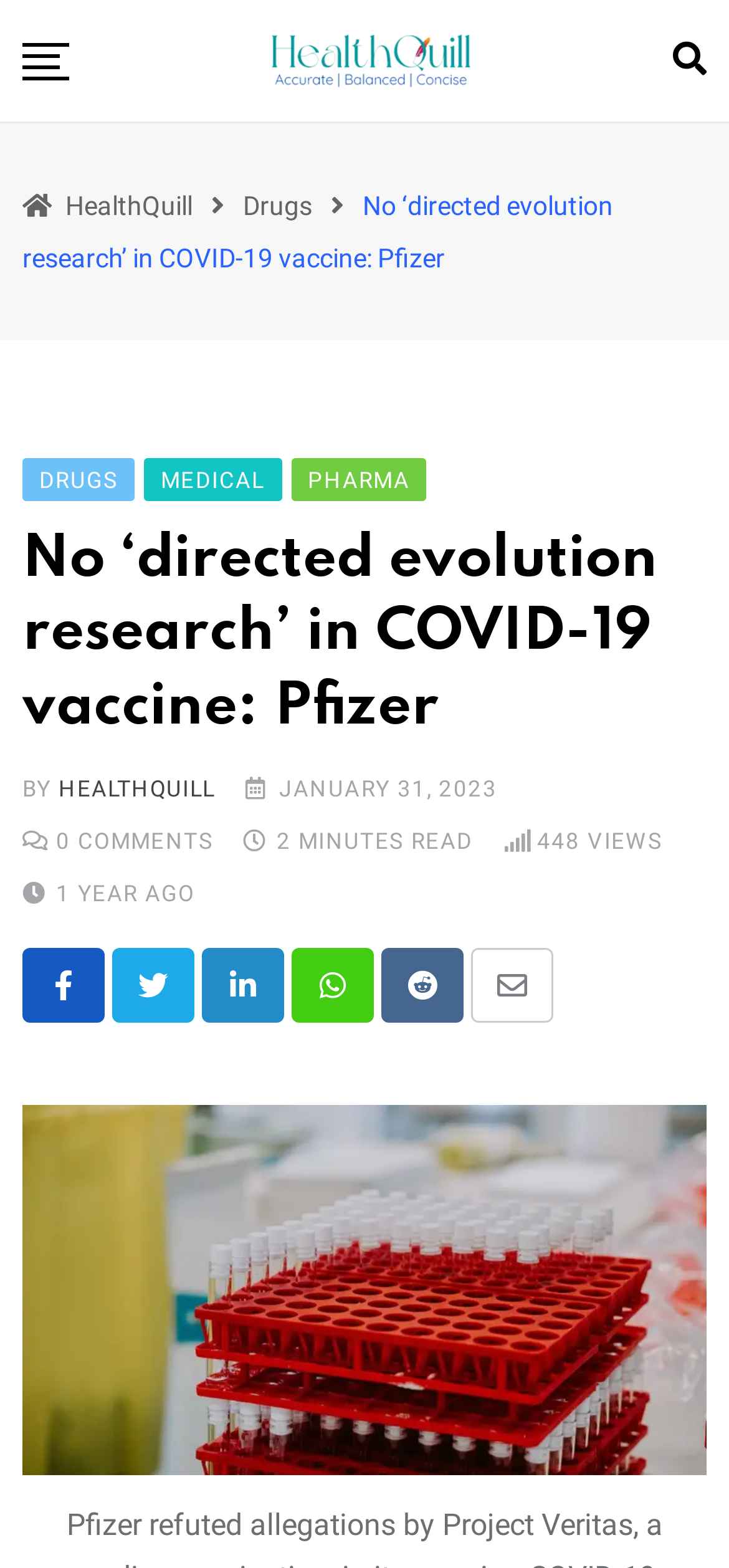Explain the contents of the webpage comprehensively.

The webpage appears to be a news article from HealthQuill, with the title "No ‘directed evolution research’ in COVID-19 vaccine: Pfizer". At the top, there is a button and three links, including a search icon and a link to the HealthQuill website. Below this, there is a navigation menu with links to various categories such as Medical, Pharma, Drugs, Climate, Health, and About Us.

The main content of the article is divided into sections. The title of the article is repeated, followed by a set of links to related categories, including DRUGS, MEDICAL, and PHARMA. Below this, there is a heading with the same title as the article, followed by the author's name, "BY HEALTHQUILL", and the date "JANUARY 31, 2023". 

The article's content is accompanied by various metadata, including the number of comments, reading time, and views. There are also social media sharing links, including LinkedIn, Whatsapp, Reddit, and Email. 

The main image of the article is located at the bottom, which appears to be a screenshot or an illustration related to the article's content, describing Pfizer's refutation of allegations by Project Veritas regarding its COVID-19 vaccine work.